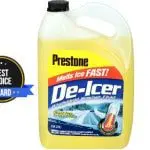What is the purpose of this product?
Refer to the image and give a detailed answer to the question.

The image shows a bottle of de-icer with a label that emphasizes its effectiveness in melting ice fast, and the description mentions that it is designed to enhance safety and convenience for drivers by ensuring clear visibility and accessibility in icy conditions, implying that the purpose of this product is to melt ice.